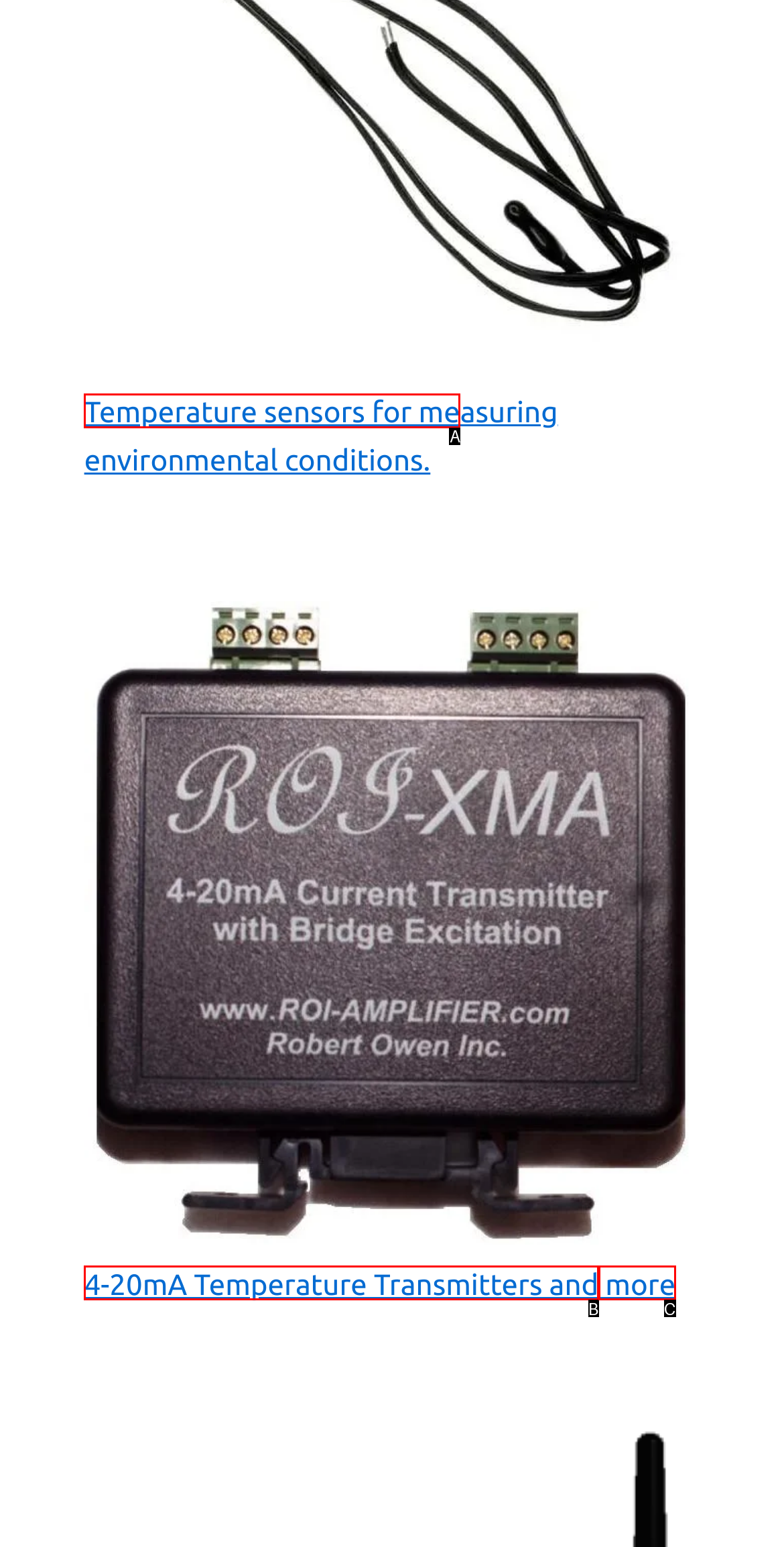Find the HTML element that corresponds to the description: 4-20mA Temperature Transmitters and. Indicate your selection by the letter of the appropriate option.

B